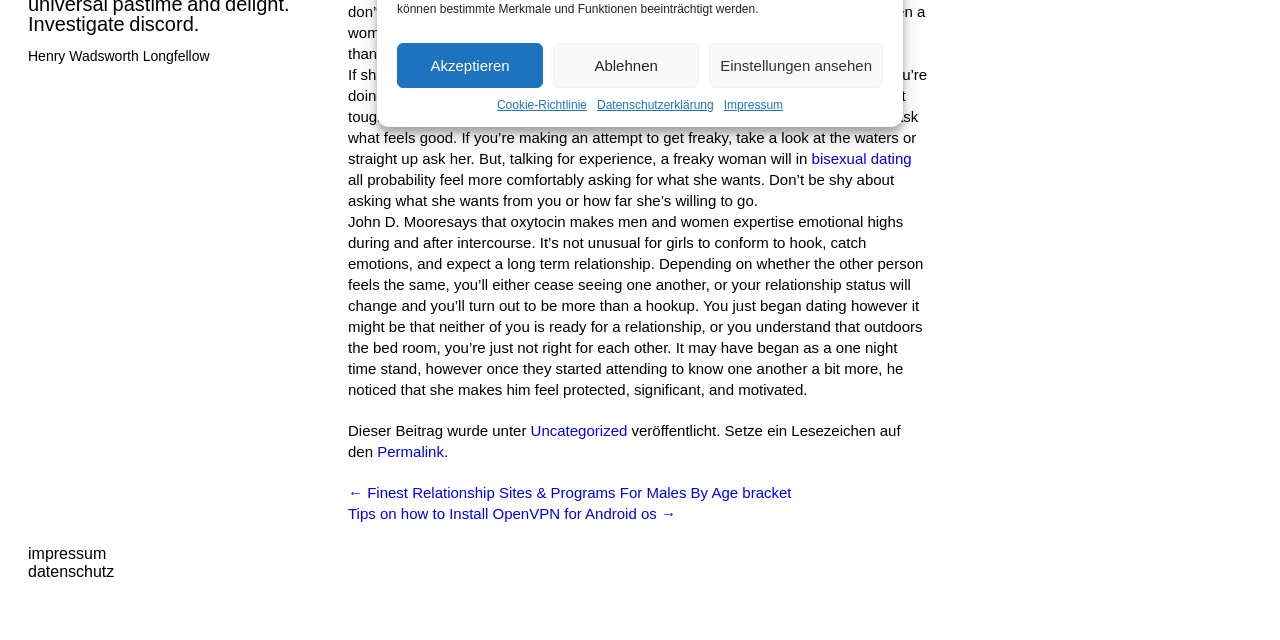Please specify the bounding box coordinates in the format (top-left x, top-left y, bottom-right x, bottom-right y), with values ranging from 0 to 1. Identify the bounding box for the UI component described as follows: Impressum

[0.565, 0.153, 0.612, 0.175]